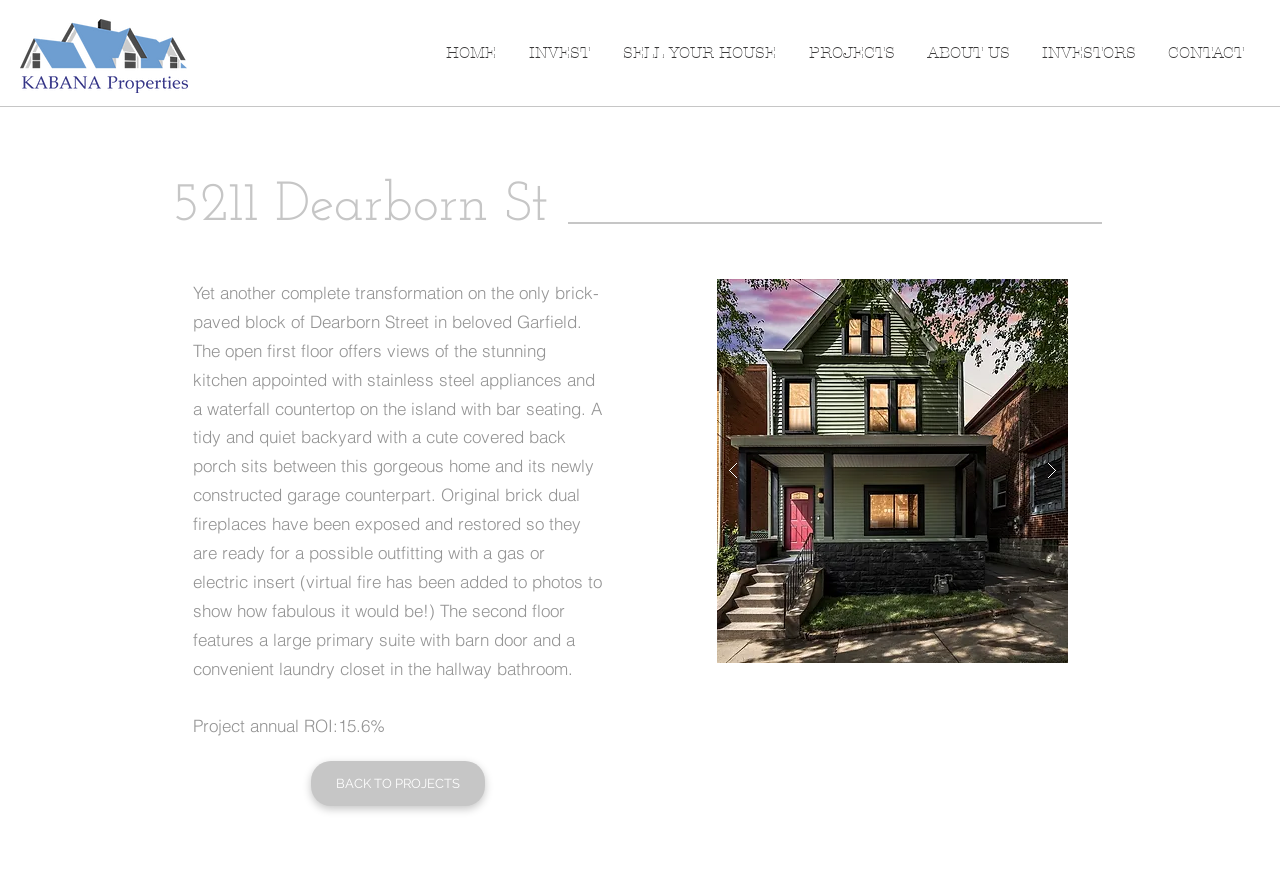What is the location of the backyard?
Using the visual information, reply with a single word or short phrase.

between the house and garage